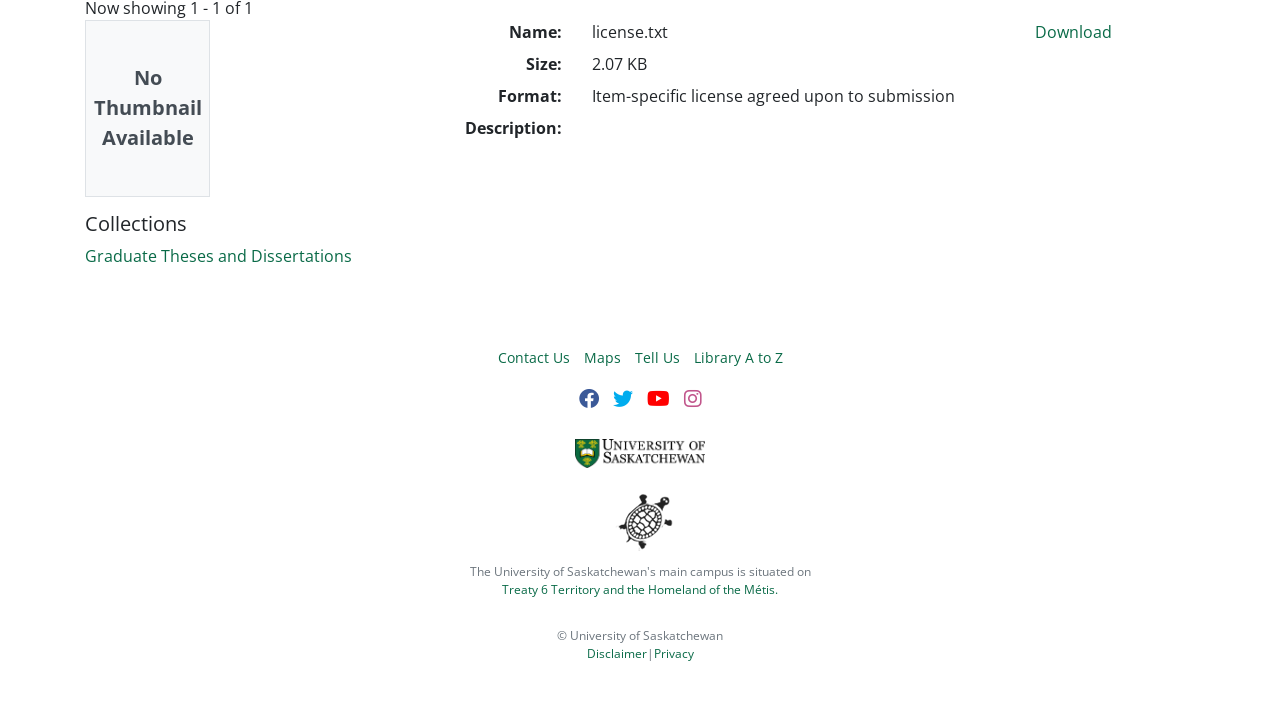What is the name of the collection?
Please provide a comprehensive answer based on the information in the image.

The name of the collection is 'Graduate Theses and Dissertations' as indicated by the link above the file's description.